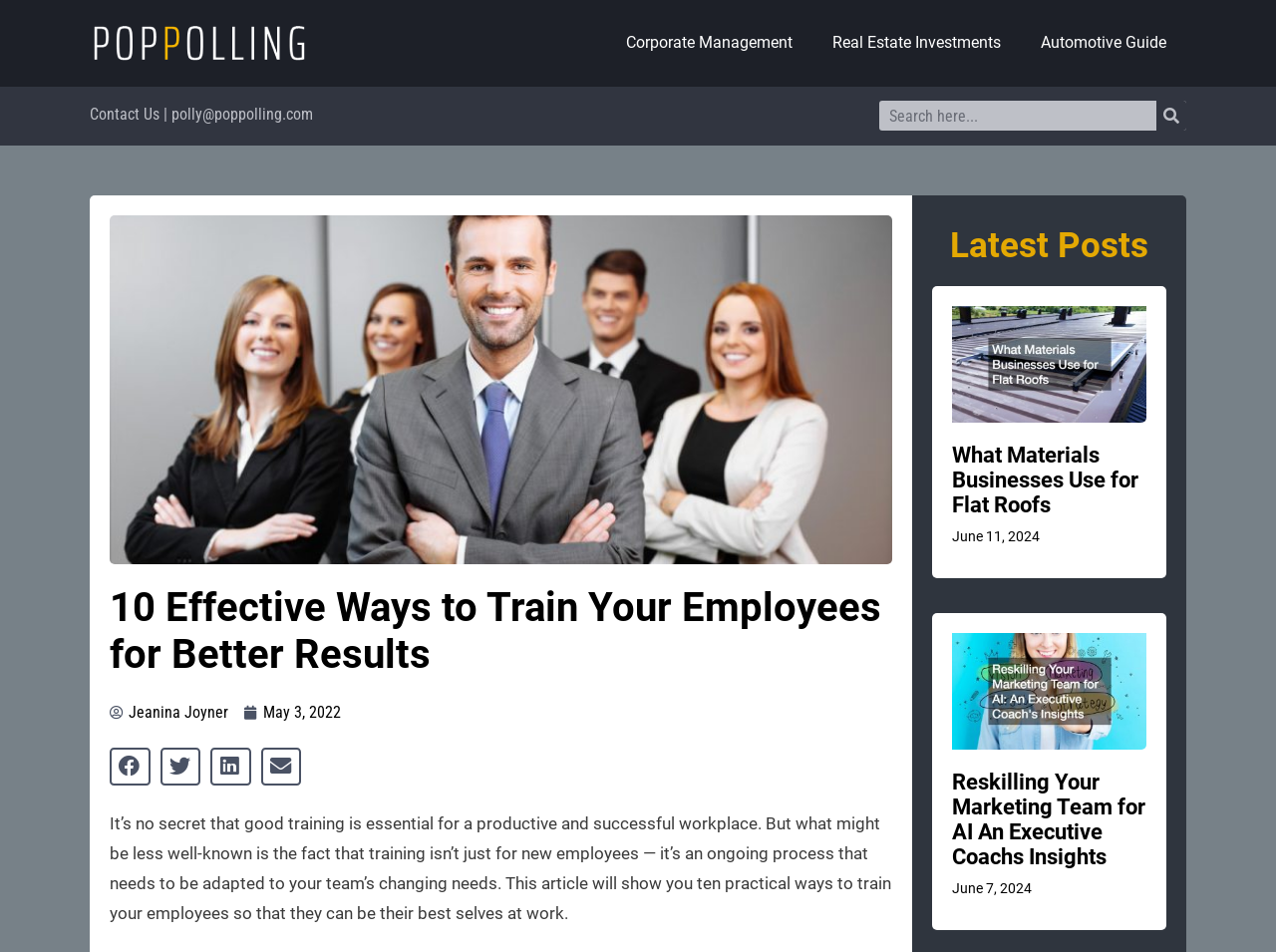Refer to the screenshot and answer the following question in detail:
What is the category of the second article in the 'Latest Posts' section?

The second article in the 'Latest Posts' section is about real estate, as indicated by the heading 'What Materials Businesses Use for Flat Roofs'.